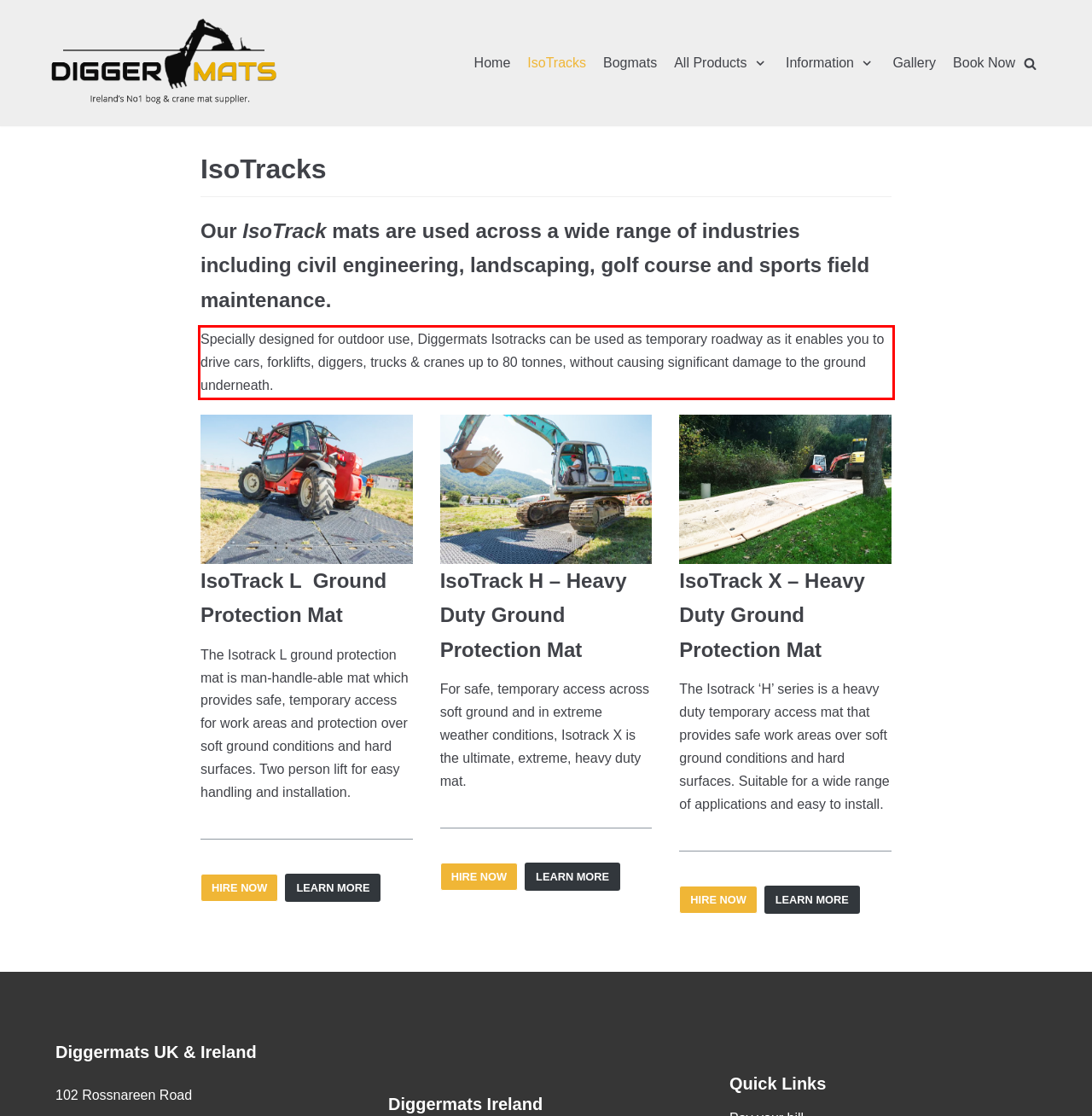Please analyze the provided webpage screenshot and perform OCR to extract the text content from the red rectangle bounding box.

Specially designed for outdoor use, Diggermats Isotracks can be used as temporary roadway as it enables you to drive cars, forklifts, diggers, trucks & cranes up to 80 tonnes, without causing significant damage to the ground underneath.